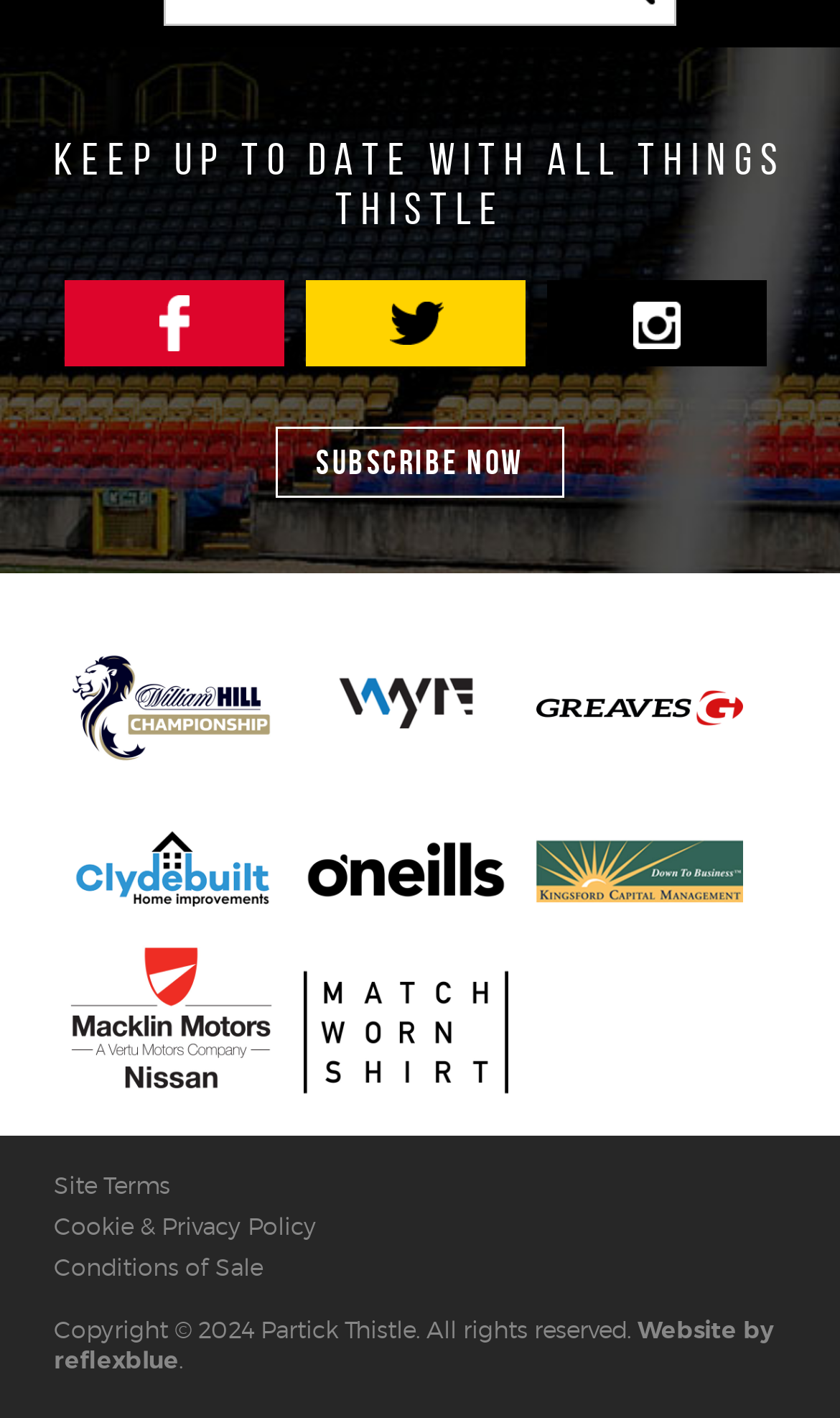For the given element description Cookie & Privacy Policy, determine the bounding box coordinates of the UI element. The coordinates should follow the format (top-left x, top-left y, bottom-right x, bottom-right y) and be within the range of 0 to 1.

[0.064, 0.853, 0.377, 0.875]